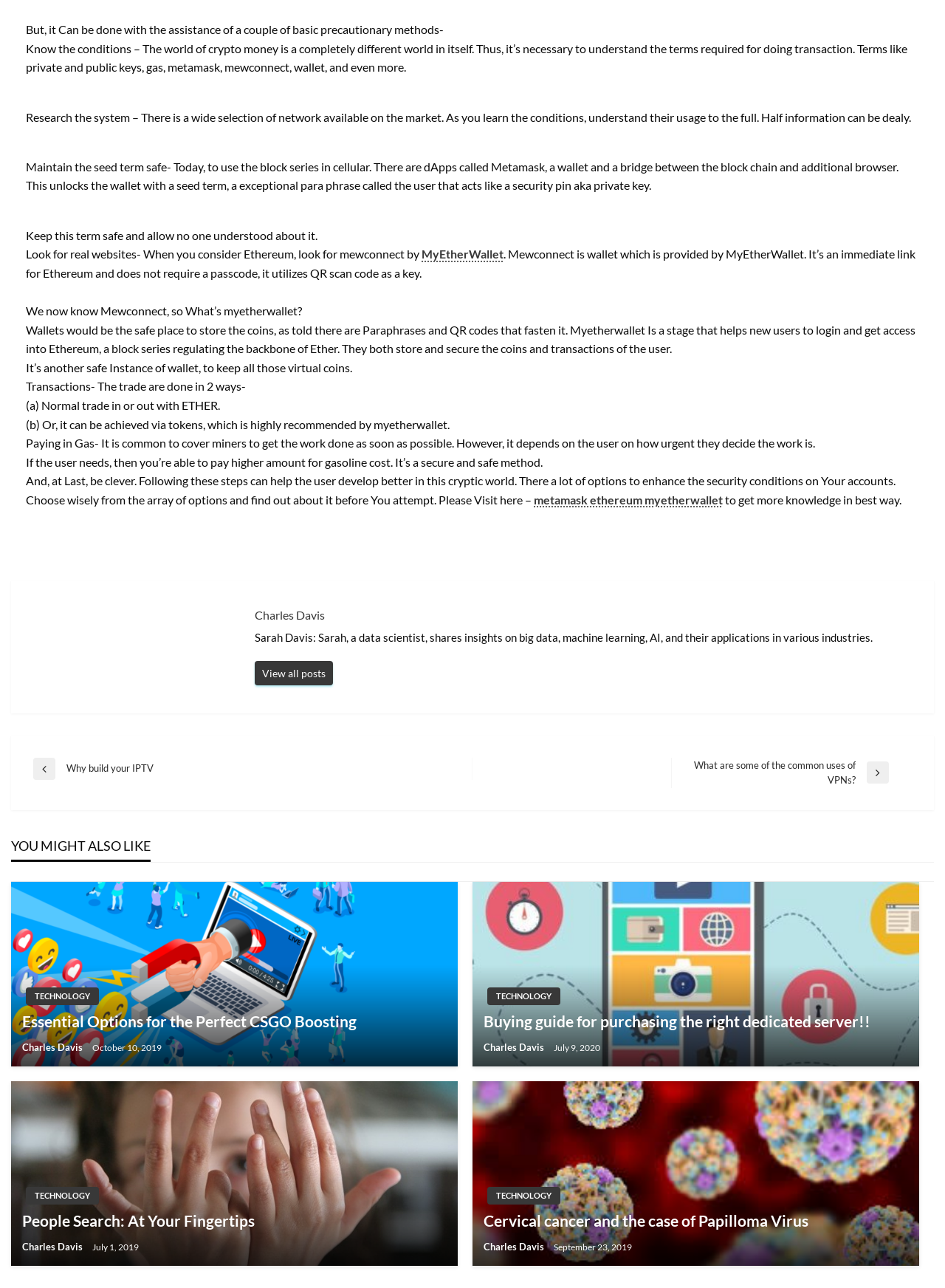Identify and provide the bounding box for the element described by: "Training".

None